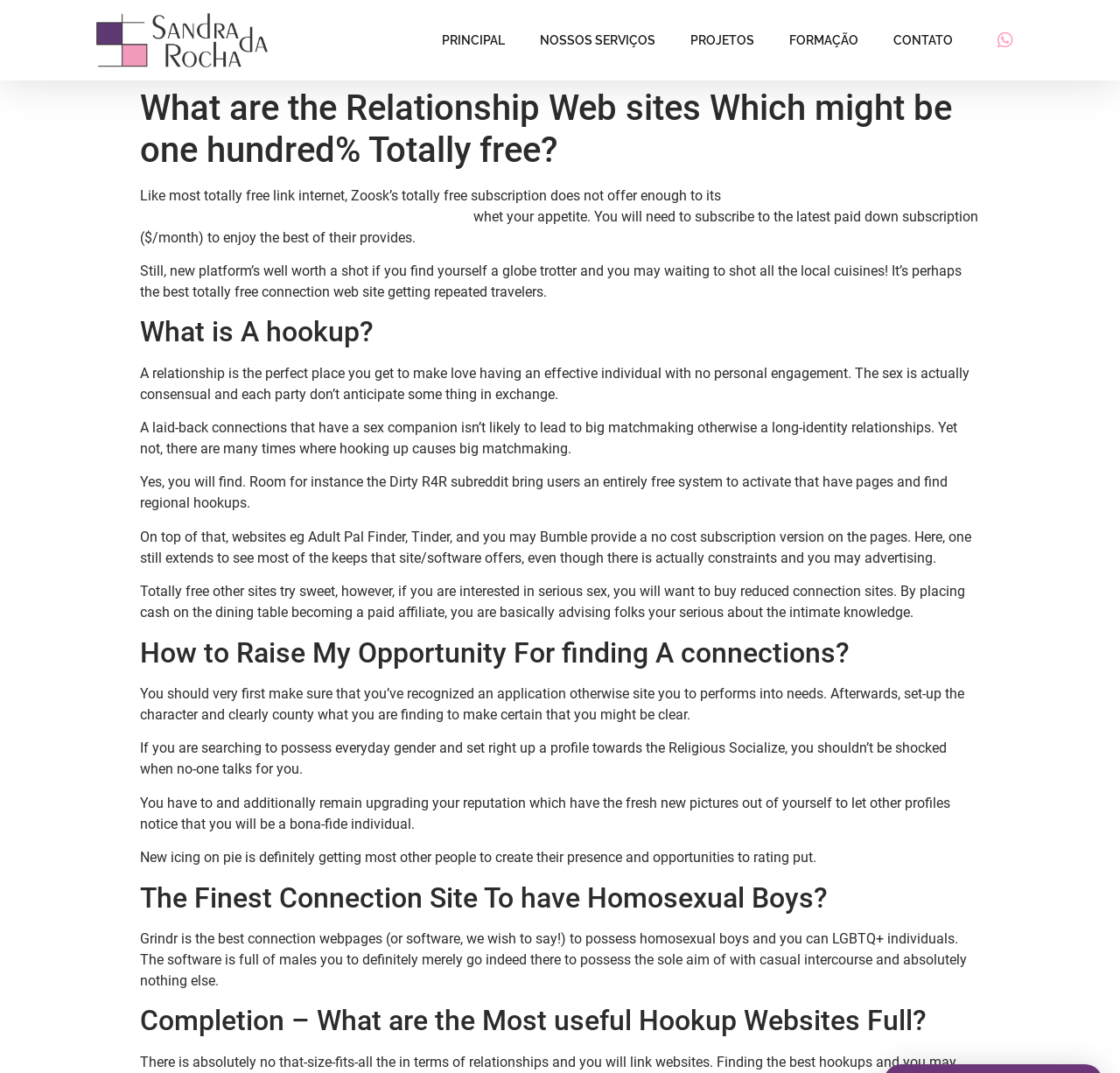Give a detailed explanation of the elements present on the webpage.

This webpage is about relationship websites, specifically discussing what are the best hookup websites that are 100% free. At the top, there is a link to "Arquiteta Sandra da Rocha" with an accompanying image, and a navigation menu with links to "PRINCIPAL", "NOSSOS SERVIÇOS", "PROJETOS", "FORMAÇÃO", and "CONTATO". There is also a WhatsApp icon with a link.

The main content of the webpage is divided into sections, each with a heading. The first section discusses what Zoosk's free subscription offers, and how it is limited compared to its paid subscription. The second section explains what a hookup is, and how it differs from a serious relationship.

The following sections provide tips on how to increase one's chances of finding a hookup, such as choosing the right platform, setting up a clear profile, and being active on the site. There is also a section dedicated to the best hookup site for gay men, recommending Grindr as the top choice.

Throughout the webpage, there are several paragraphs of text providing information and explanations on the topic of hookup websites. The text is organized in a clear and readable format, with headings and short paragraphs making it easy to follow.